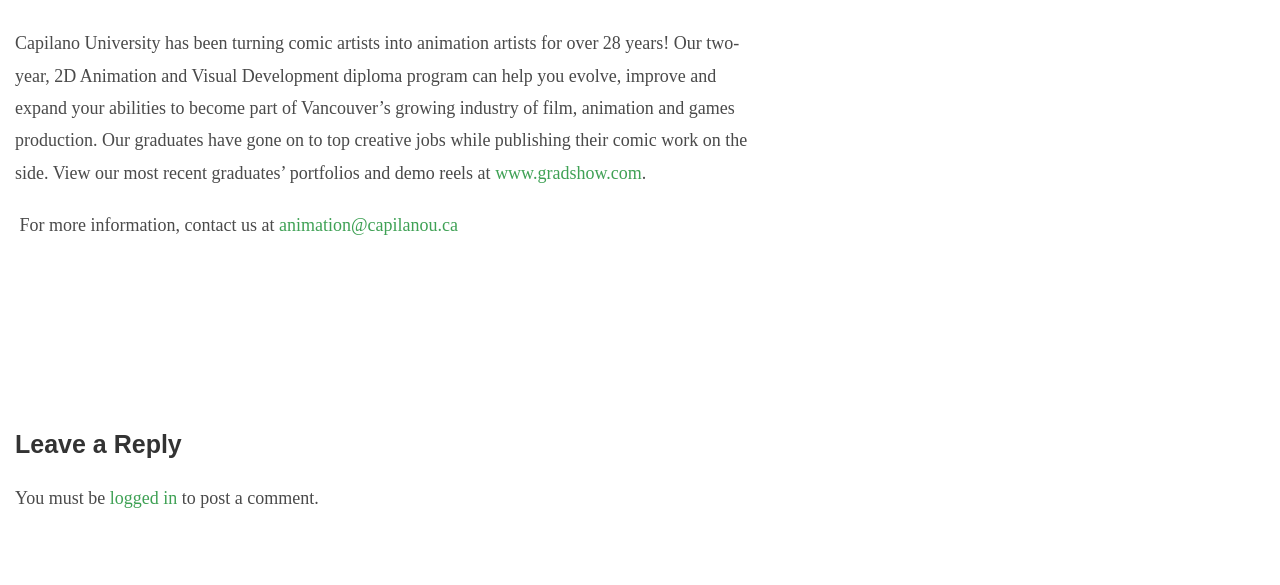Examine the image and give a thorough answer to the following question:
What is the duration of the diploma program?

The webpage mentions that Capilano University offers a two-year, 2D Animation and Visual Development diploma program, which suggests that the duration of the program is two years.